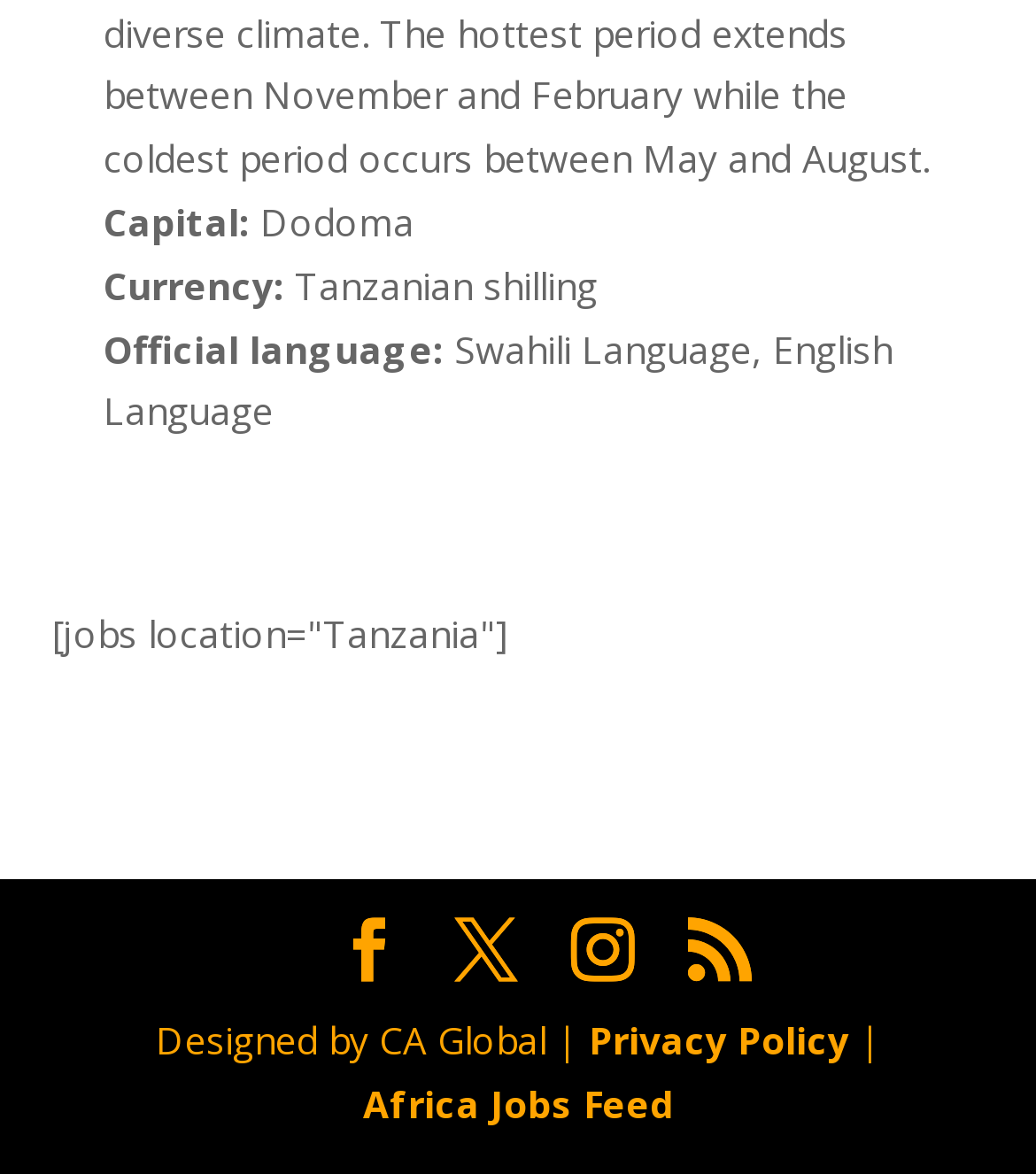Predict the bounding box coordinates of the UI element that matches this description: "Africa Jobs Feed". The coordinates should be in the format [left, top, right, bottom] with each value between 0 and 1.

[0.35, 0.918, 0.65, 0.961]